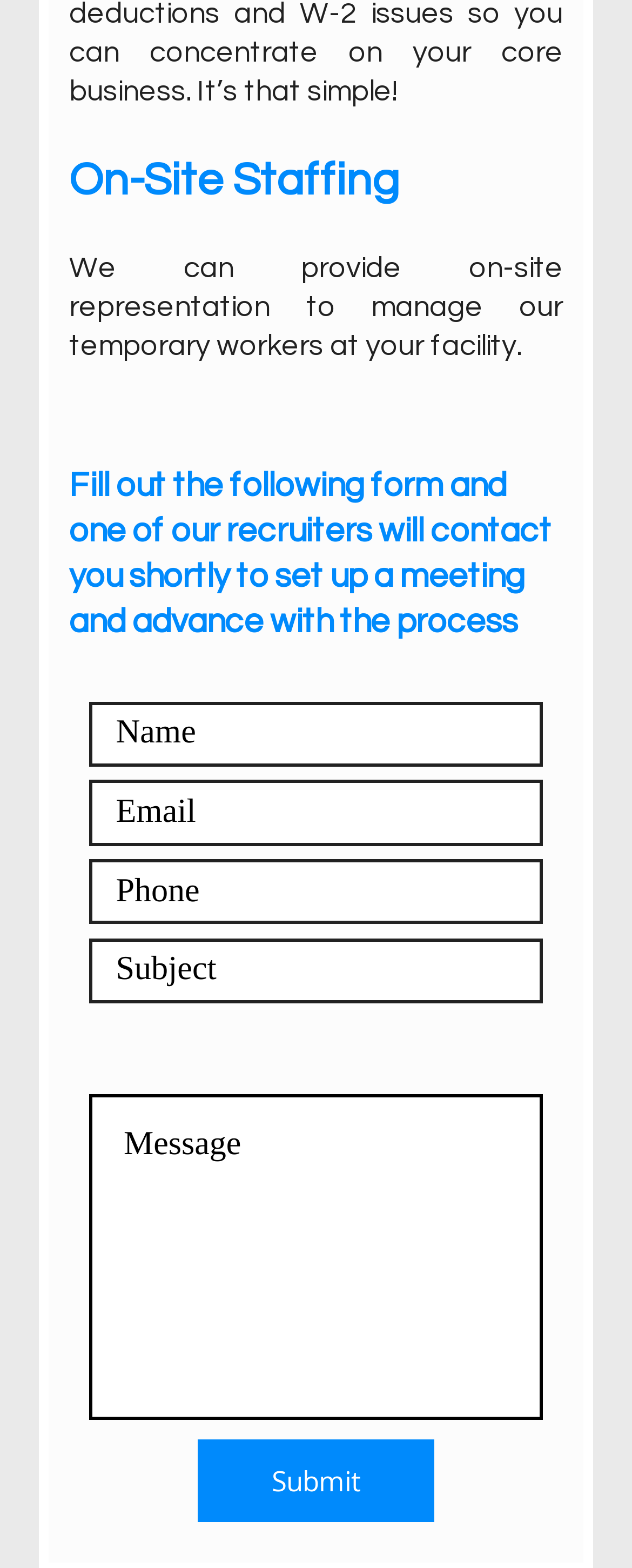Show me the bounding box coordinates of the clickable region to achieve the task as per the instruction: "Click Submit".

[0.256, 0.384, 0.564, 0.427]